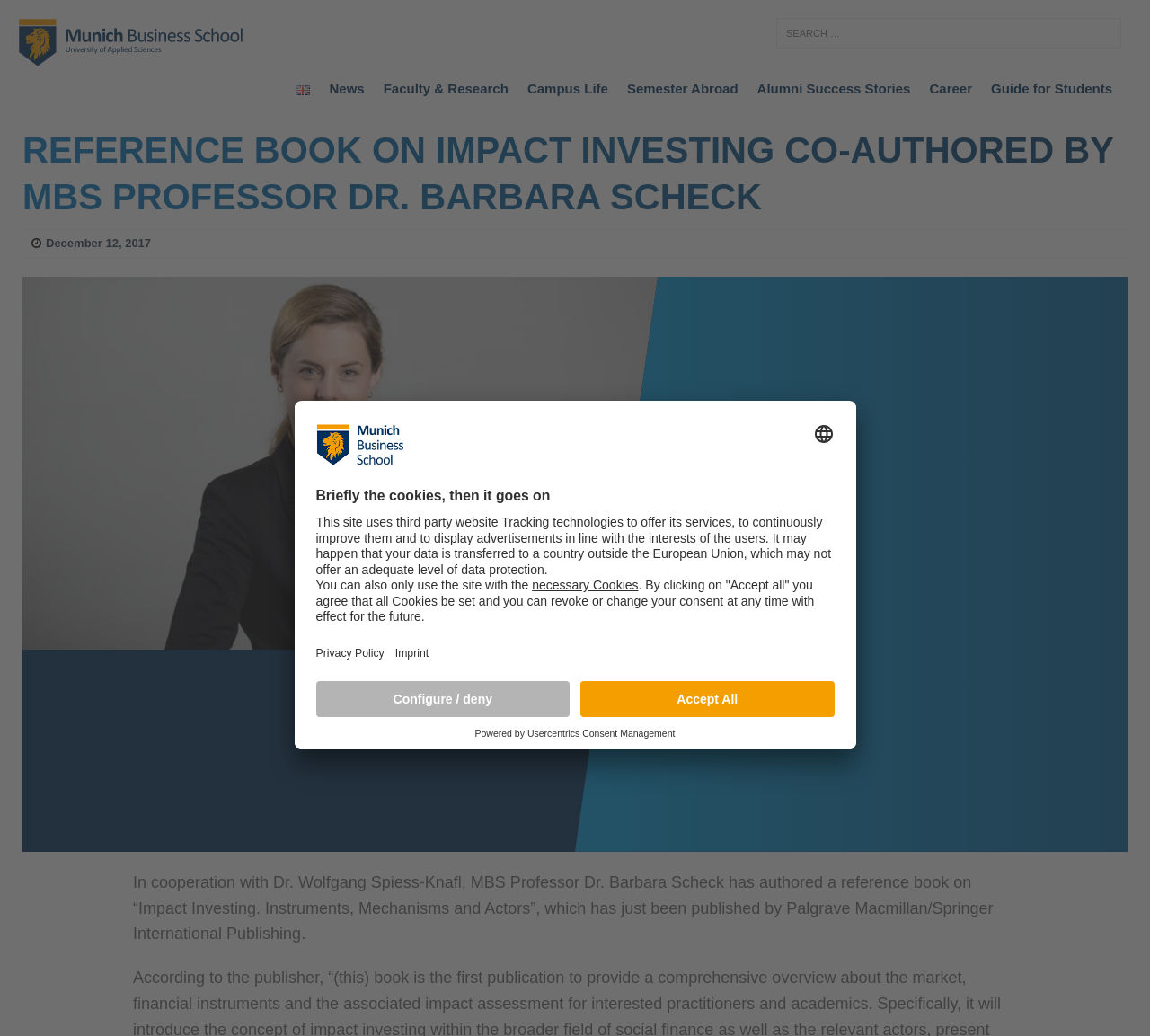Calculate the bounding box coordinates for the UI element based on the following description: "aria-describedby="language-tooltip-id" aria-label="Select language"". Ensure the coordinates are four float numbers between 0 and 1, i.e., [left, top, right, bottom].

[0.707, 0.409, 0.725, 0.429]